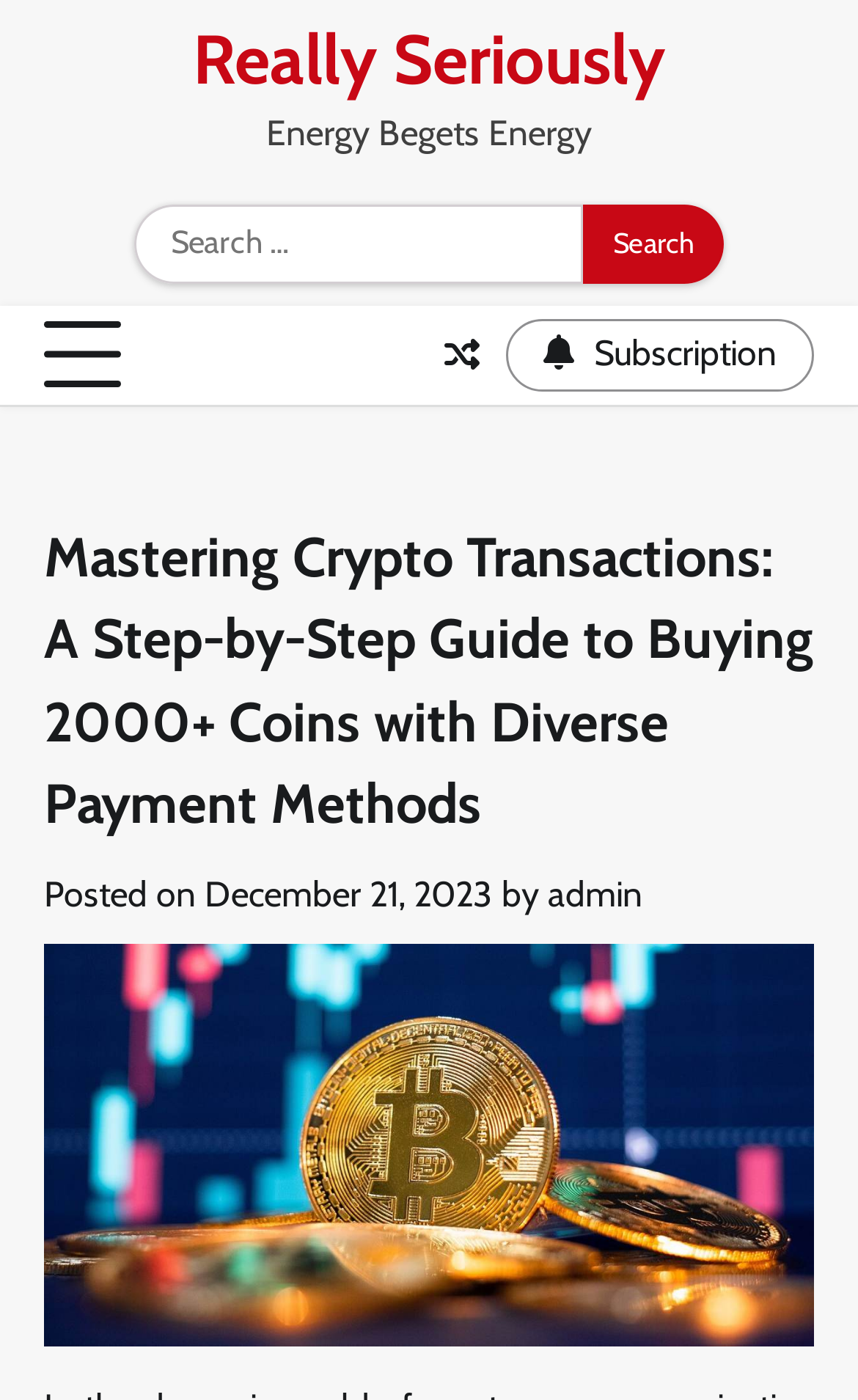How many search fields are there?
Please give a detailed and elaborate answer to the question based on the image.

I counted the search fields on the webpage and found only one search field with a 'Search for:' label and a 'Search' button.